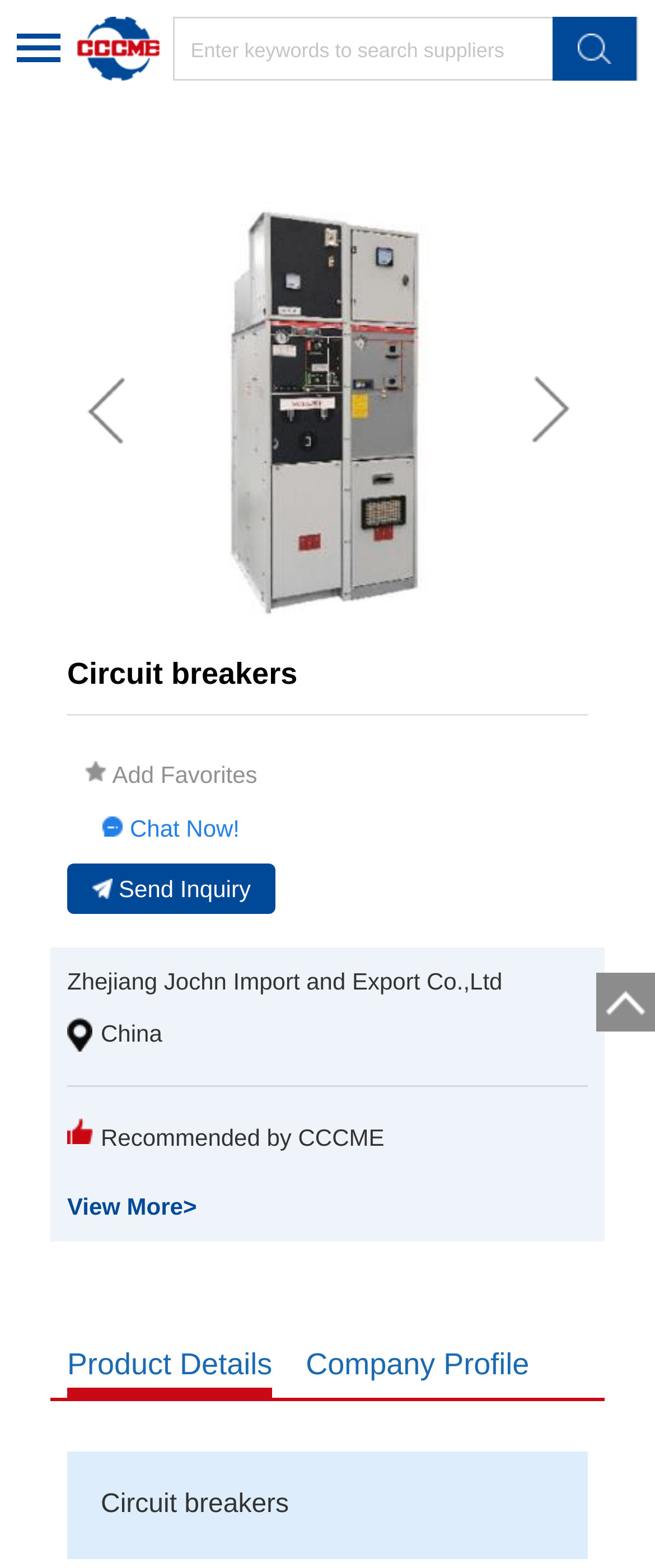What is the purpose of the textbox?
Answer the question with a detailed explanation, including all necessary information.

The textbox has a placeholder text 'Enter keywords to search suppliers', which implies that the purpose of the textbox is to search for suppliers.